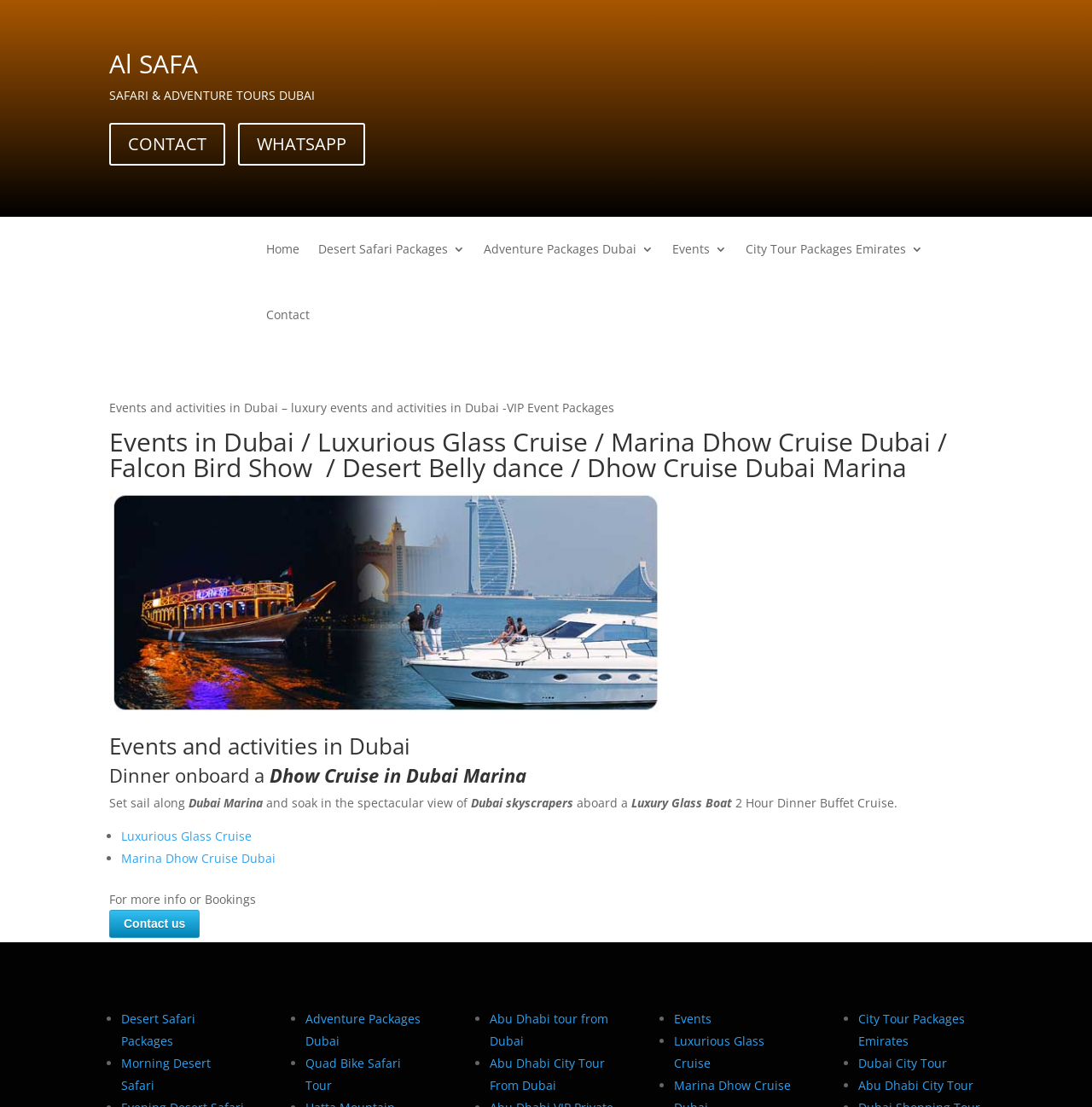Please locate the bounding box coordinates of the element that should be clicked to complete the given instruction: "View Luxurious Glass Cruise details".

[0.291, 0.383, 0.538, 0.415]